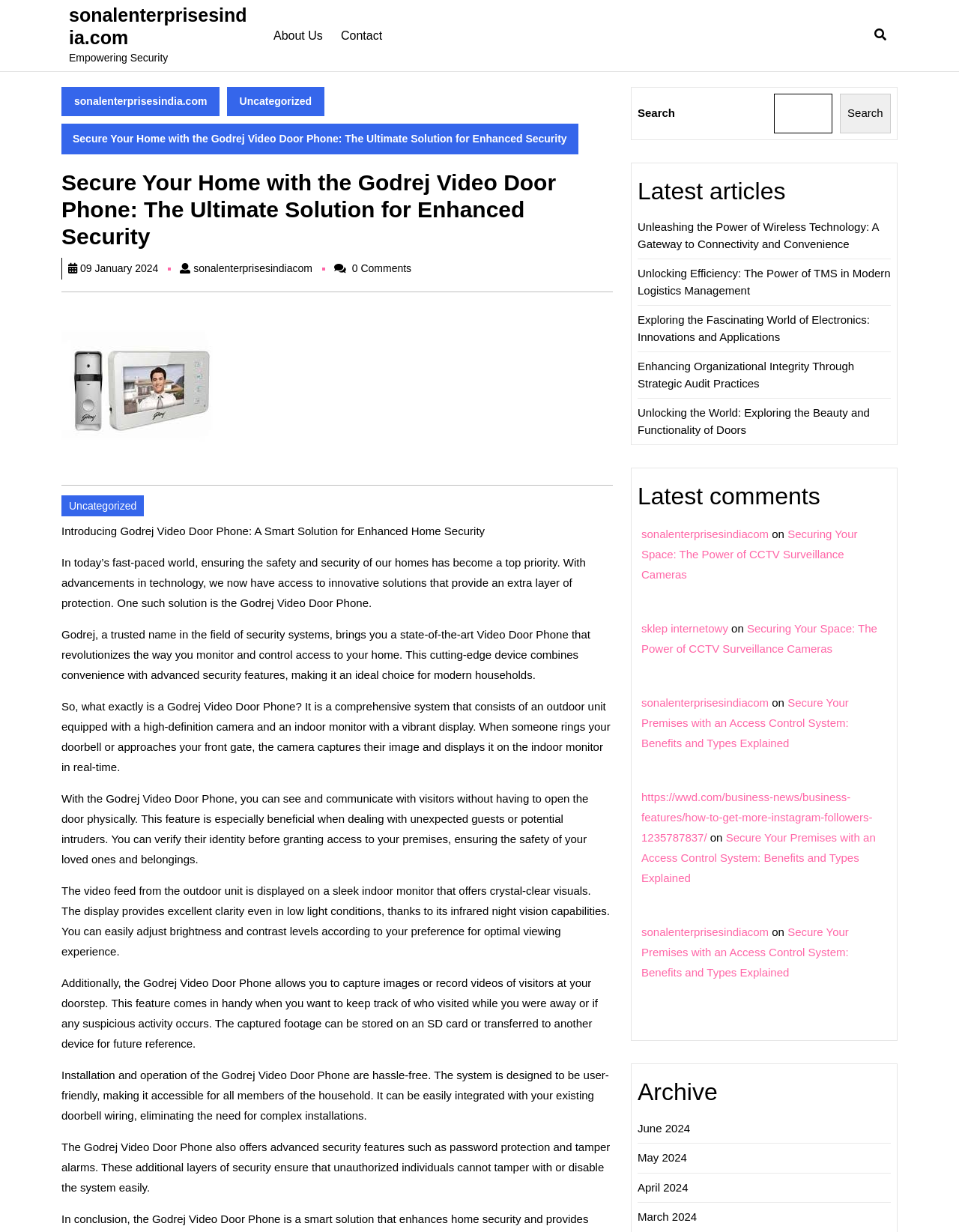What feature does the Godrej Video Door Phone have for low light conditions?
Give a one-word or short phrase answer based on the image.

Infrared night vision